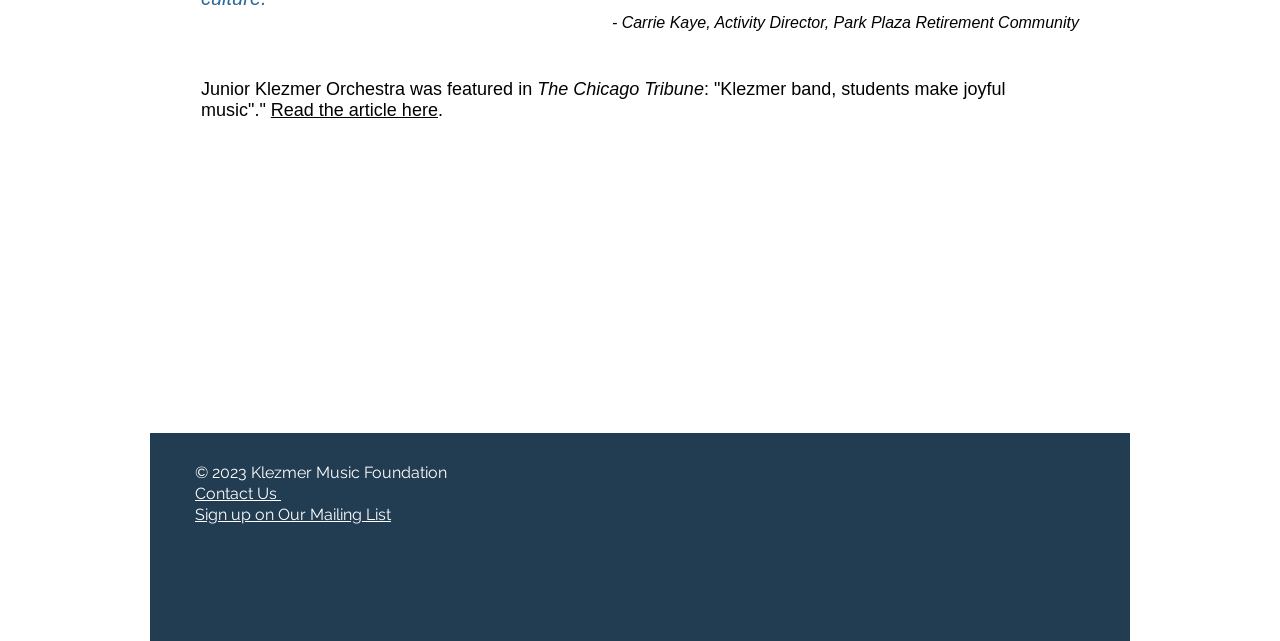Answer the question in a single word or phrase:
What is the name of the retirement community?

Park Plaza Retirement Community